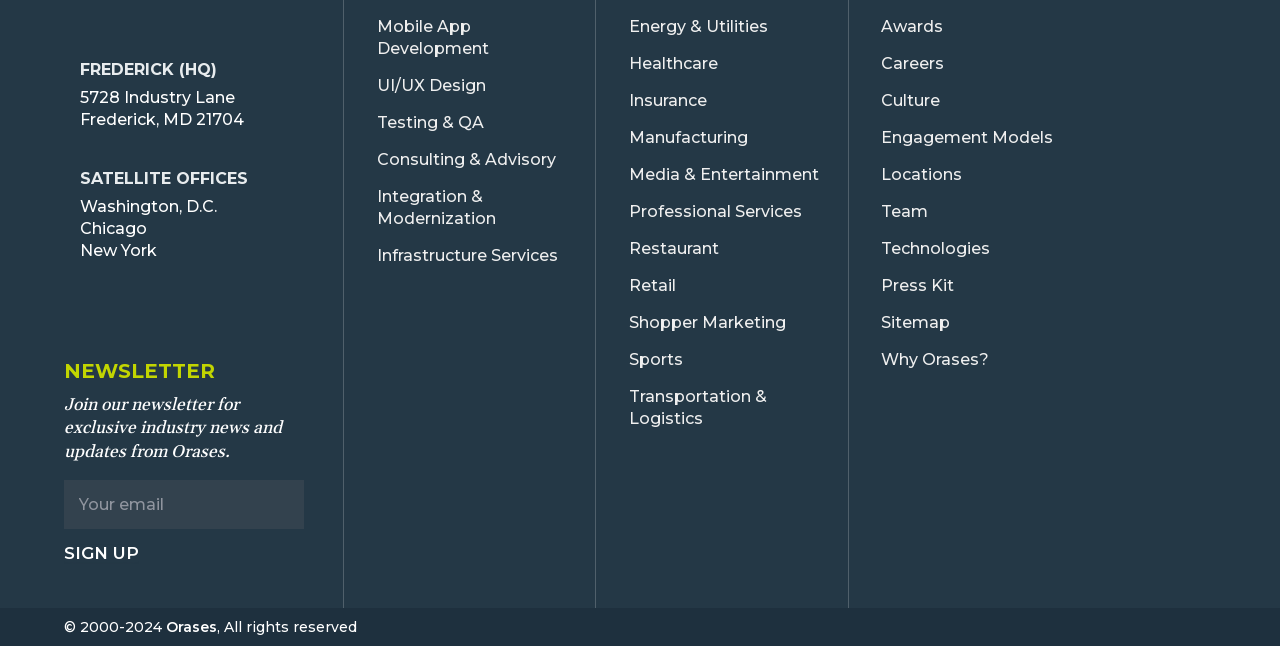Based on the image, please elaborate on the answer to the following question:
What services are offered by the company?

The company offers various services, including Mobile App Development, UI/UX Design, Testing & QA, Consulting & Advisory, and more, as listed in the links on the page.